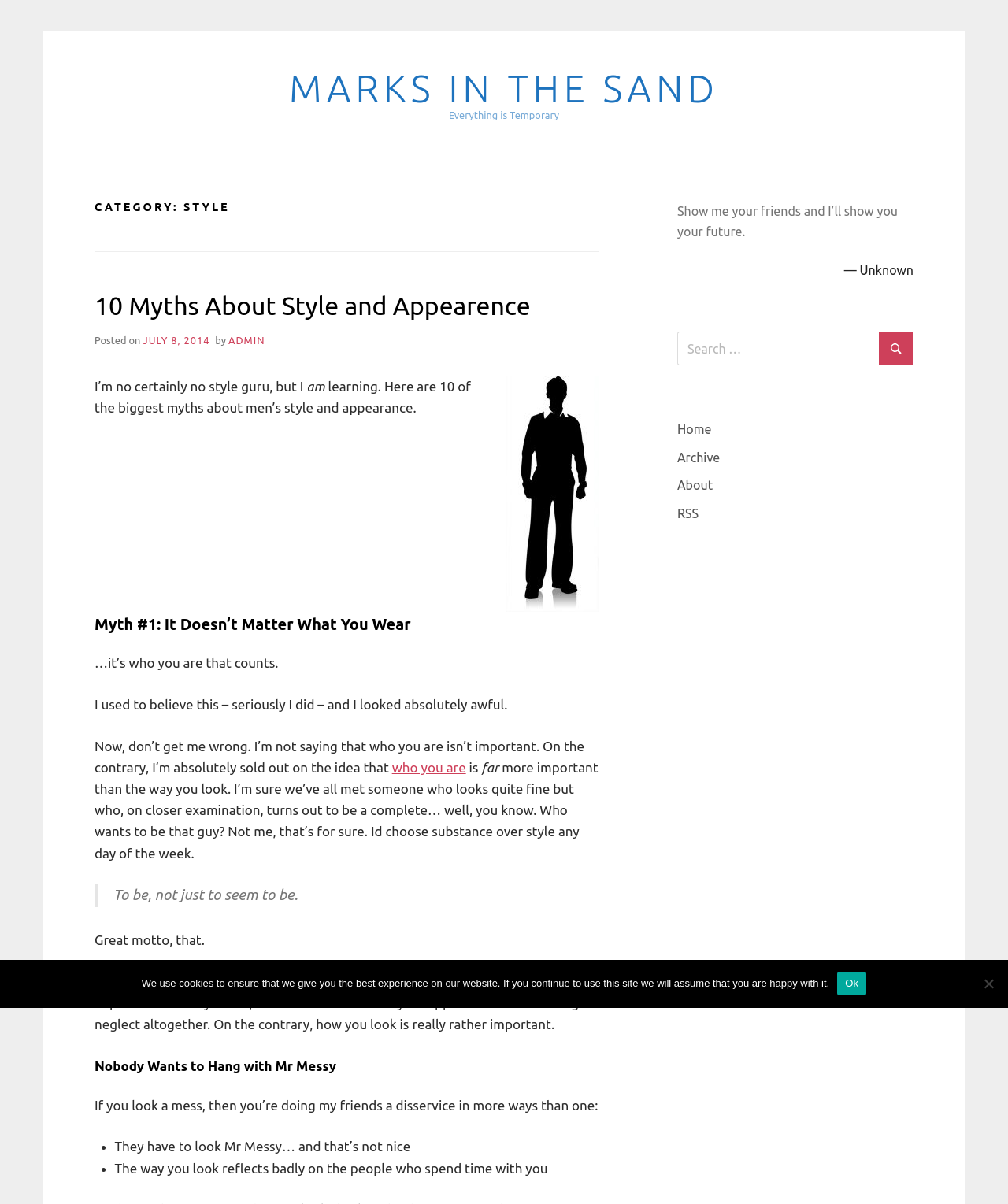Determine the bounding box coordinates for the UI element with the following description: "July 8, 2014April 5, 2018". The coordinates should be four float numbers between 0 and 1, represented as [left, top, right, bottom].

[0.142, 0.278, 0.208, 0.287]